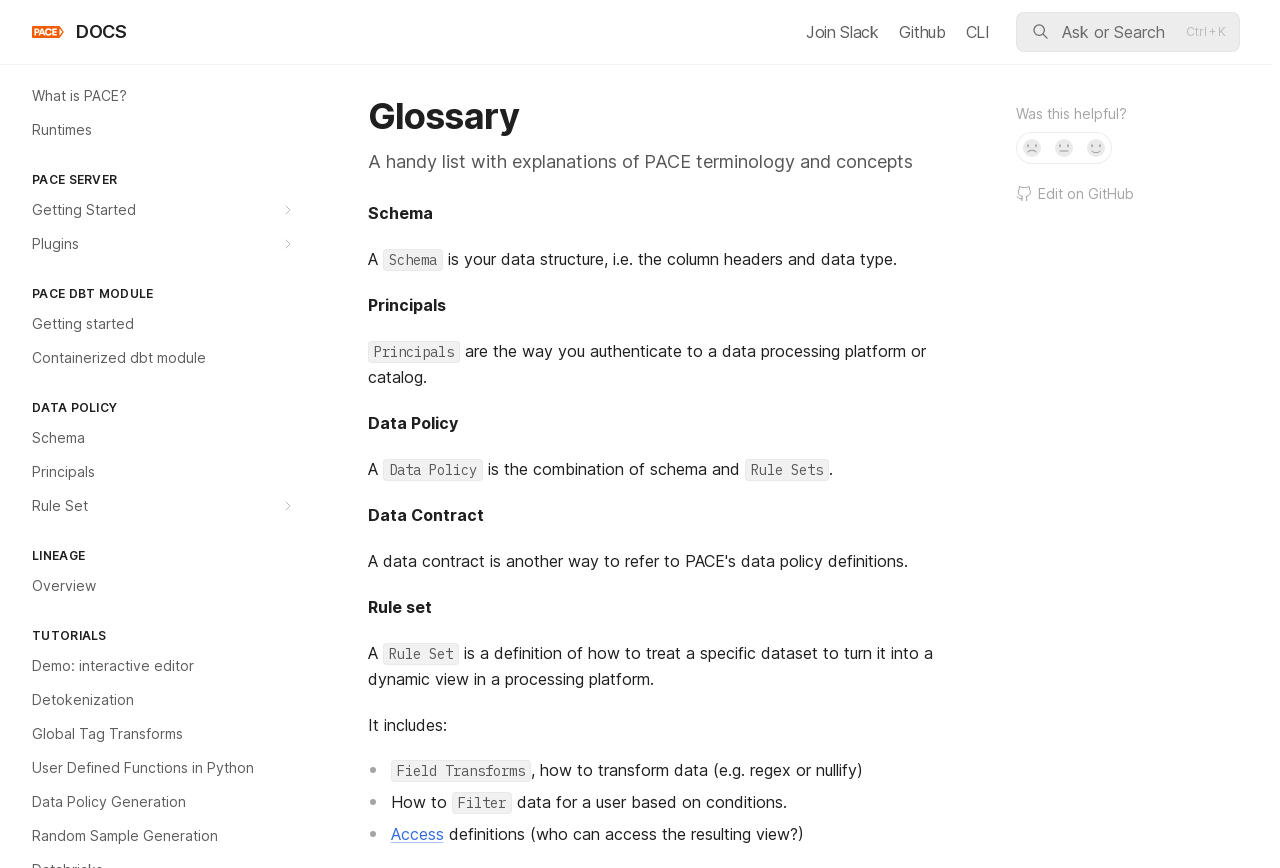Please identify the bounding box coordinates of the element on the webpage that should be clicked to follow this instruction: "Go to 'What is PACE?' page". The bounding box coordinates should be given as four float numbers between 0 and 1, formatted as [left, top, right, bottom].

[0.009, 0.092, 0.238, 0.129]